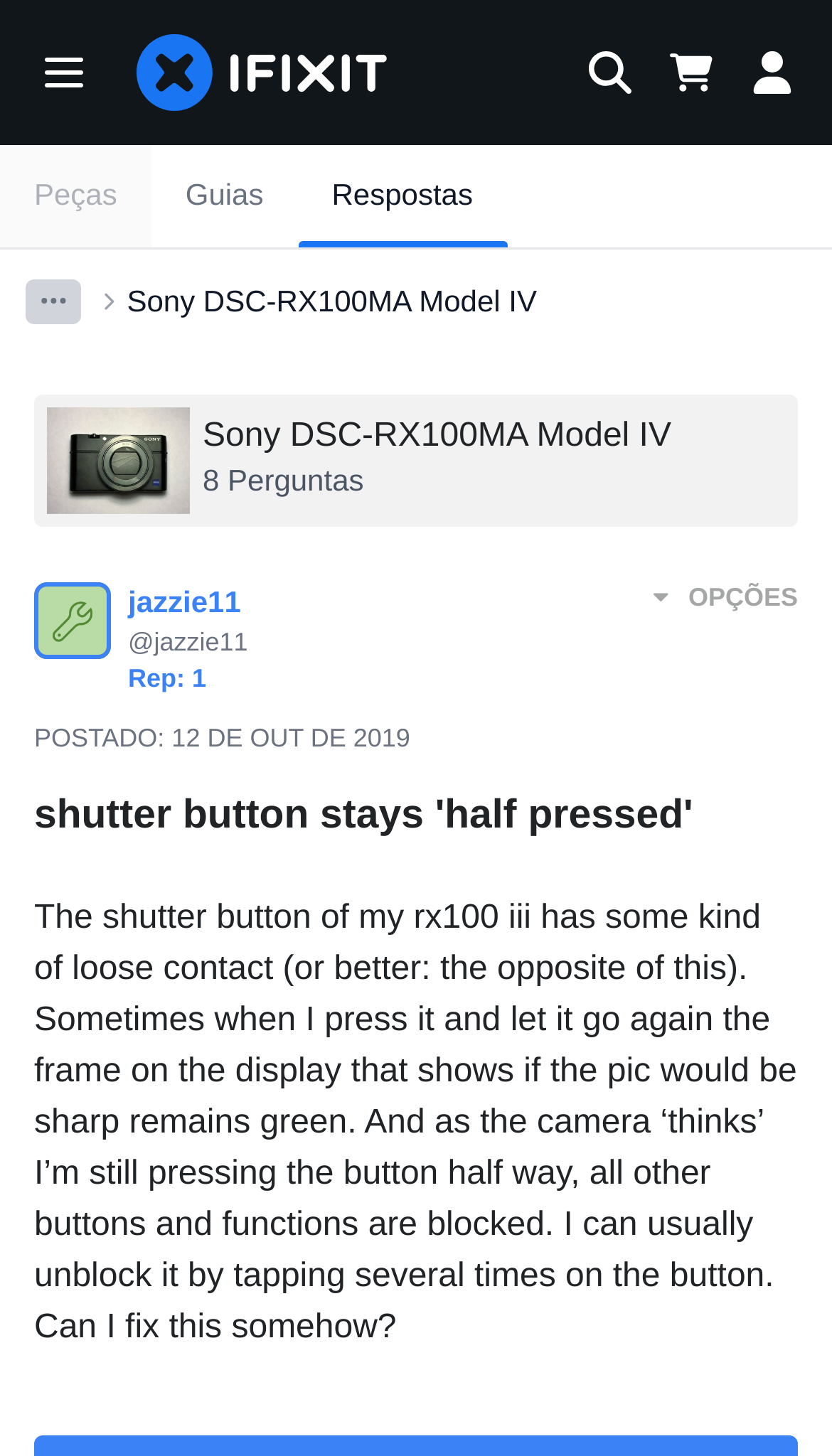Identify the bounding box coordinates of the clickable region necessary to fulfill the following instruction: "Visit the Citing Us page". The bounding box coordinates should be four float numbers between 0 and 1, i.e., [left, top, right, bottom].

None